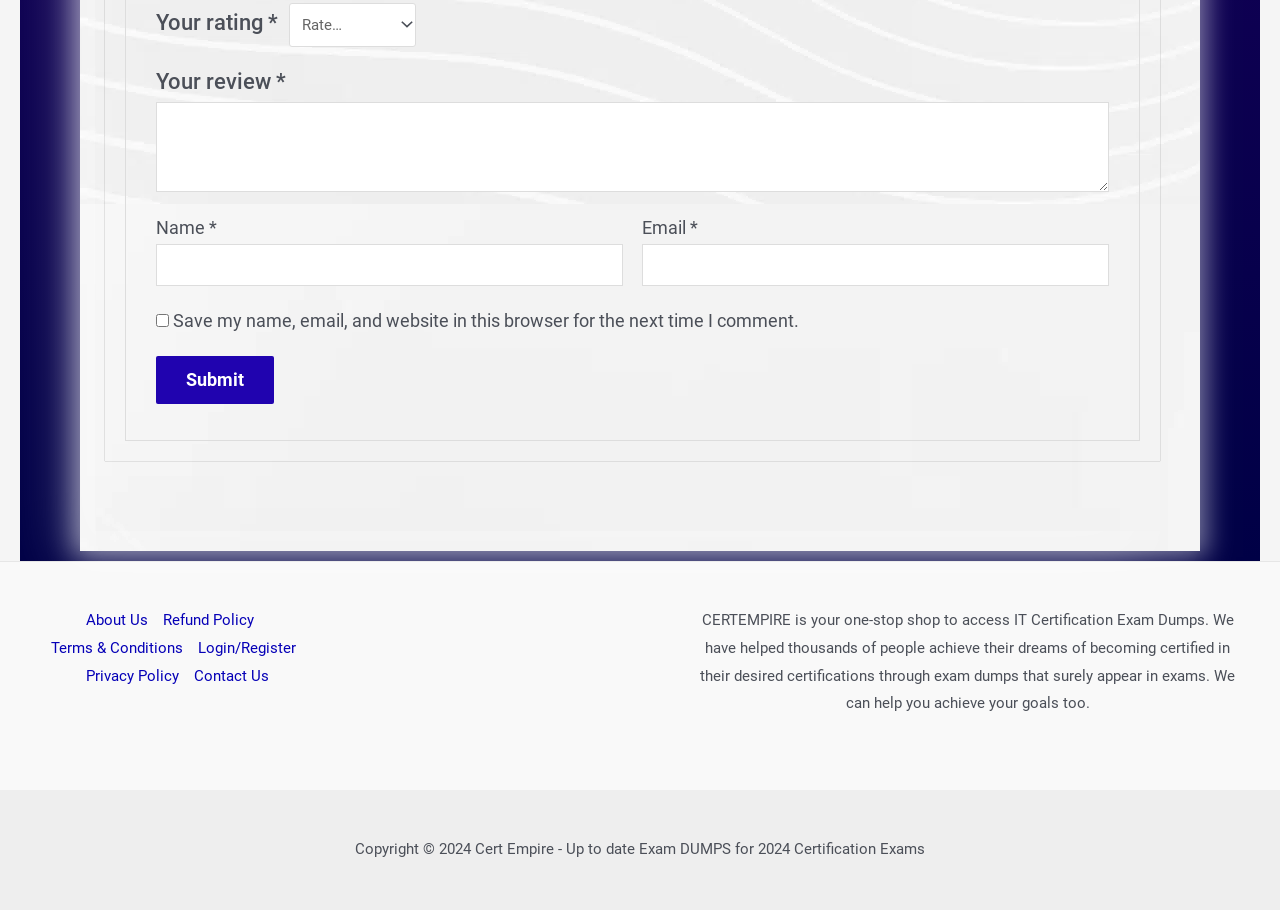Please locate the bounding box coordinates of the element that should be clicked to achieve the given instruction: "Go to About Us page".

[0.067, 0.667, 0.121, 0.698]